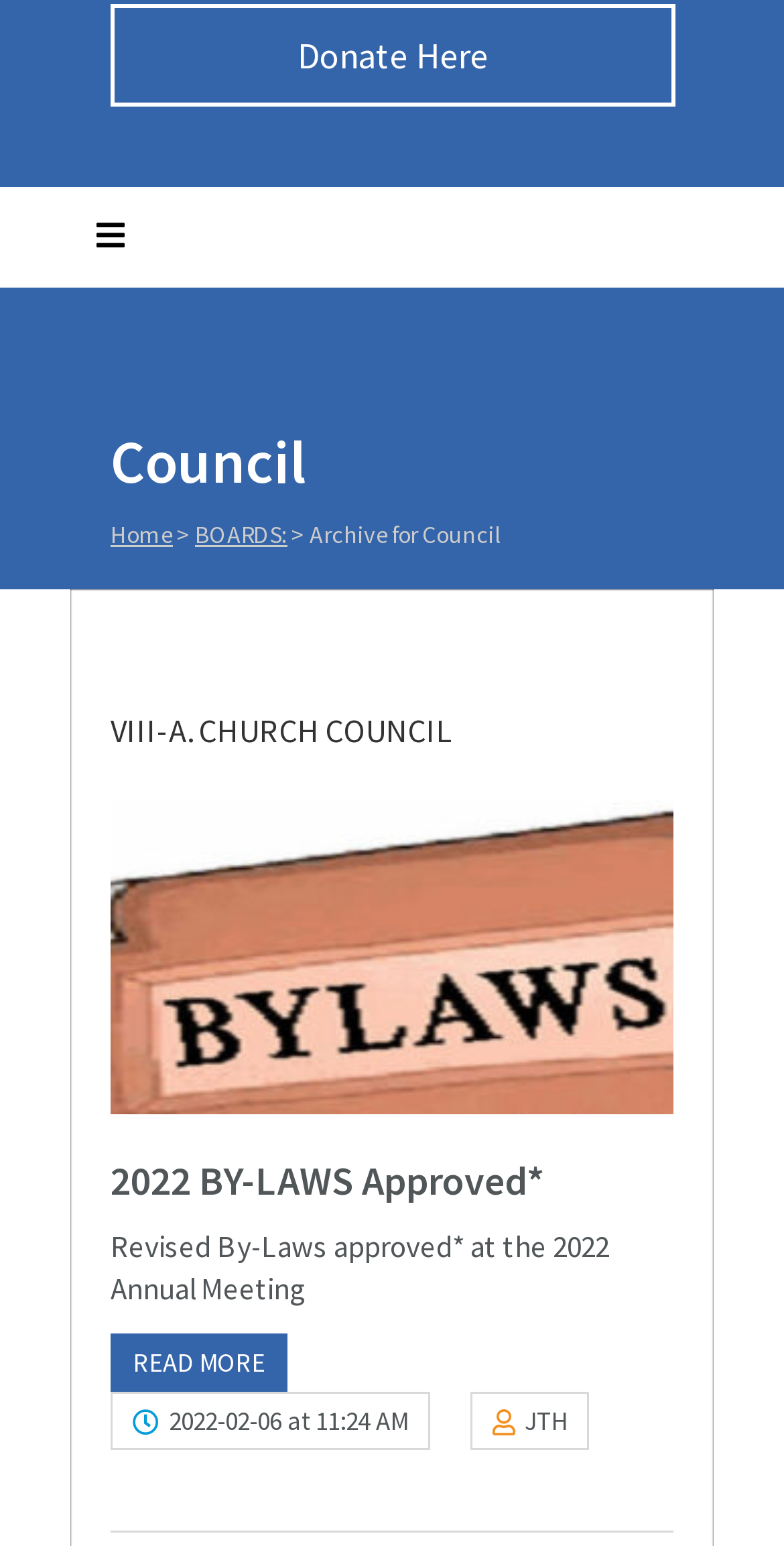Based on the element description title="2022 BY-LAWS Approved*", identify the bounding box coordinates for the UI element. The coordinates should be in the format (top-left x, top-left y, bottom-right x, bottom-right y) and within the 0 to 1 range.

[0.141, 0.518, 0.859, 0.721]